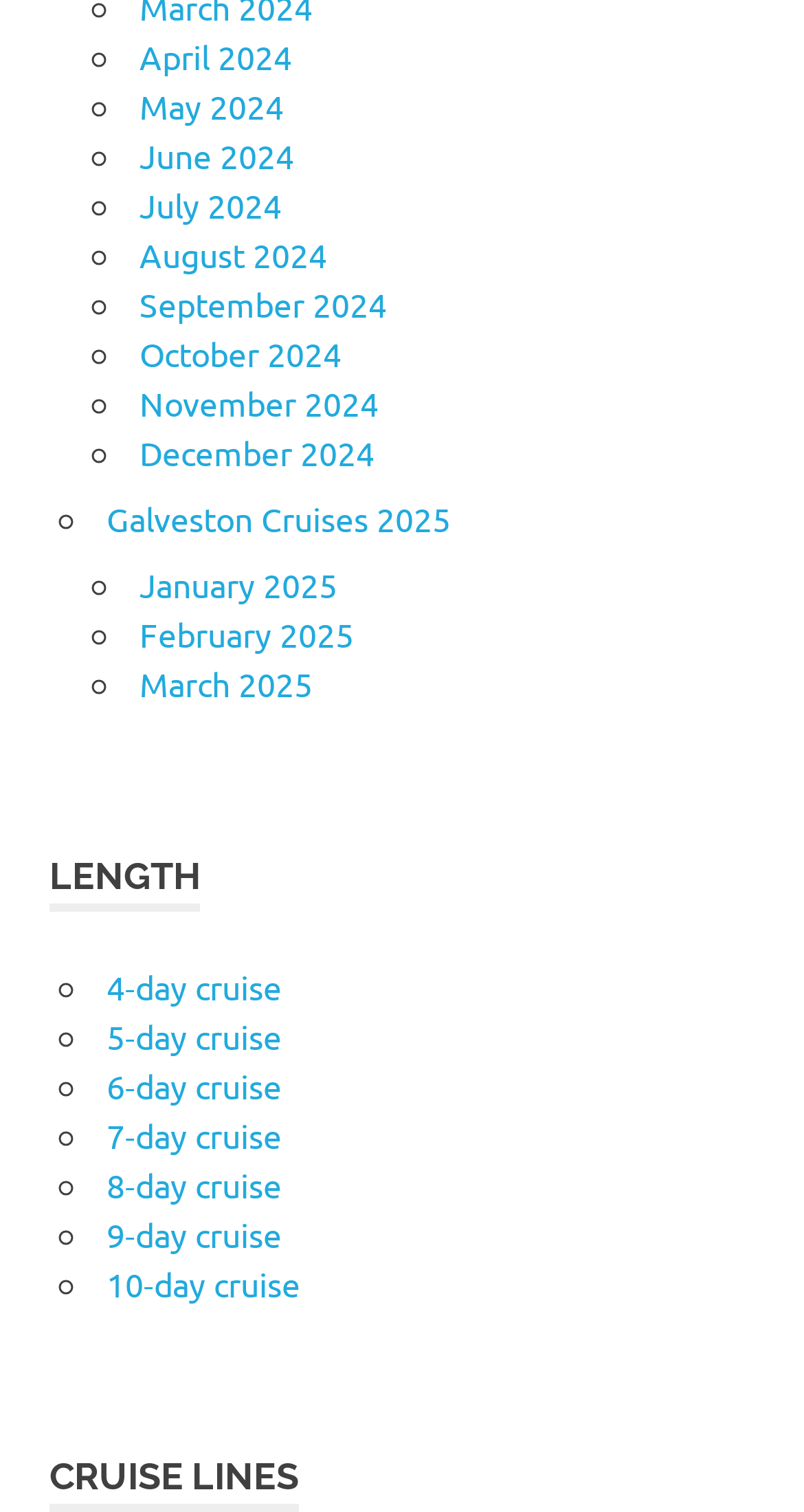Provide the bounding box coordinates of the section that needs to be clicked to accomplish the following instruction: "Check LENGTH information."

[0.062, 0.561, 0.249, 0.603]